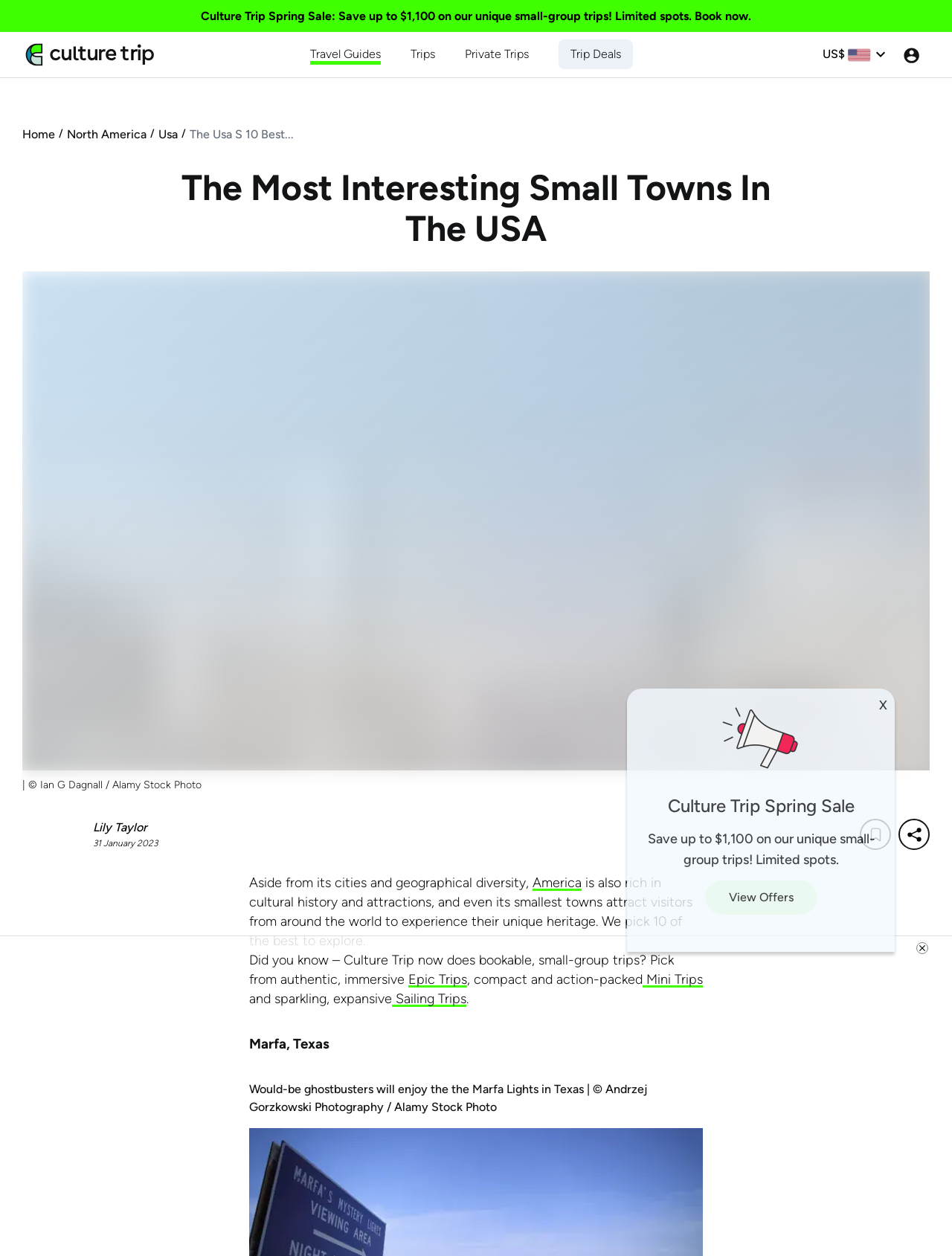Respond to the following question with a brief word or phrase:
What is the date of publication of the article?

31 January 2023